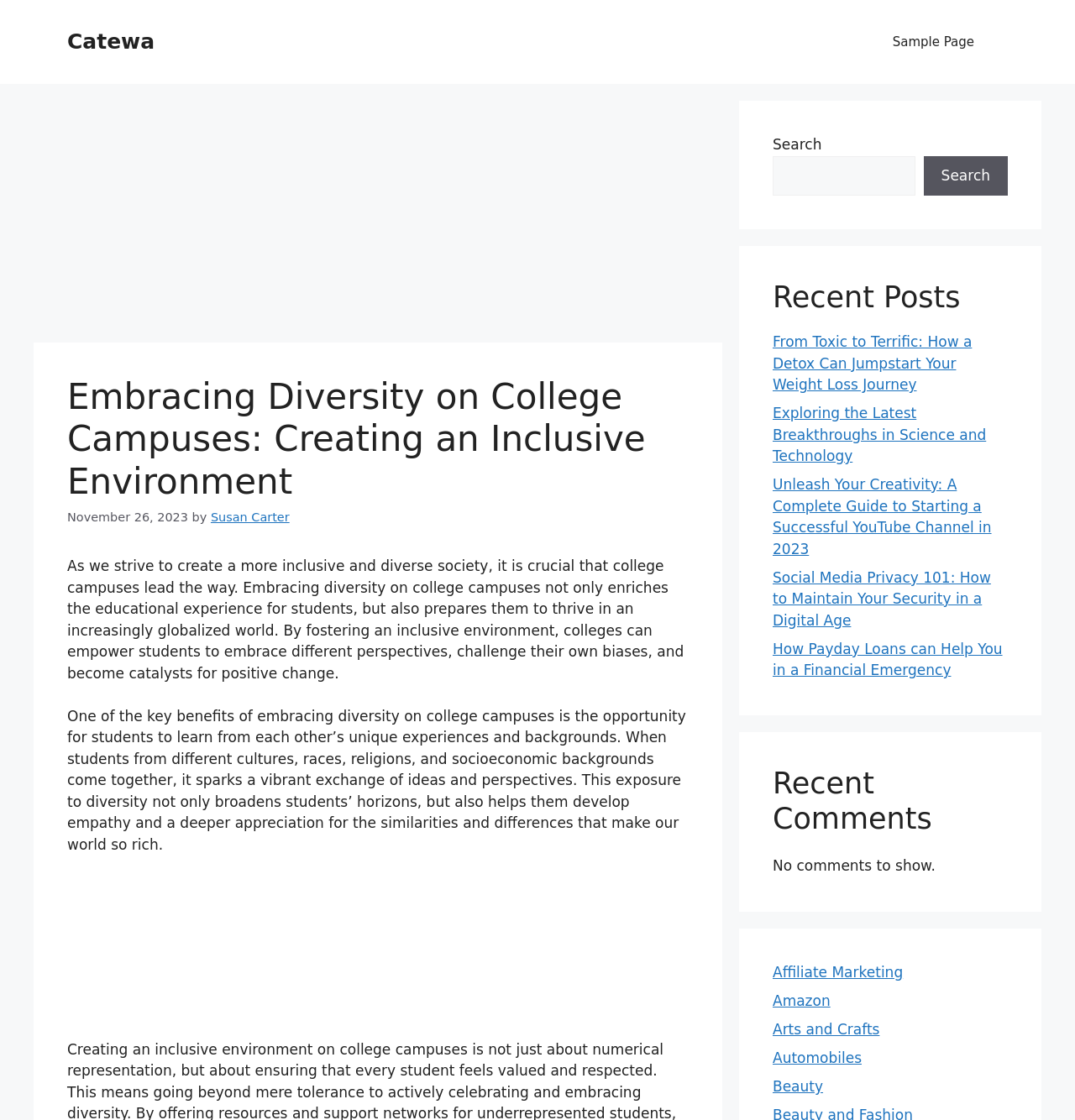Answer the question below with a single word or a brief phrase: 
What is the benefit of students from different backgrounds coming together?

Broadens horizons and develops empathy